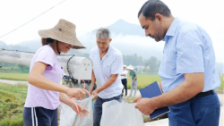Utilize the information from the image to answer the question in detail:
How many individuals are involved in the agricultural activity?

The caption explicitly states that there are three individuals engaged in the agricultural activity, which can be verified by counting the people in the image.